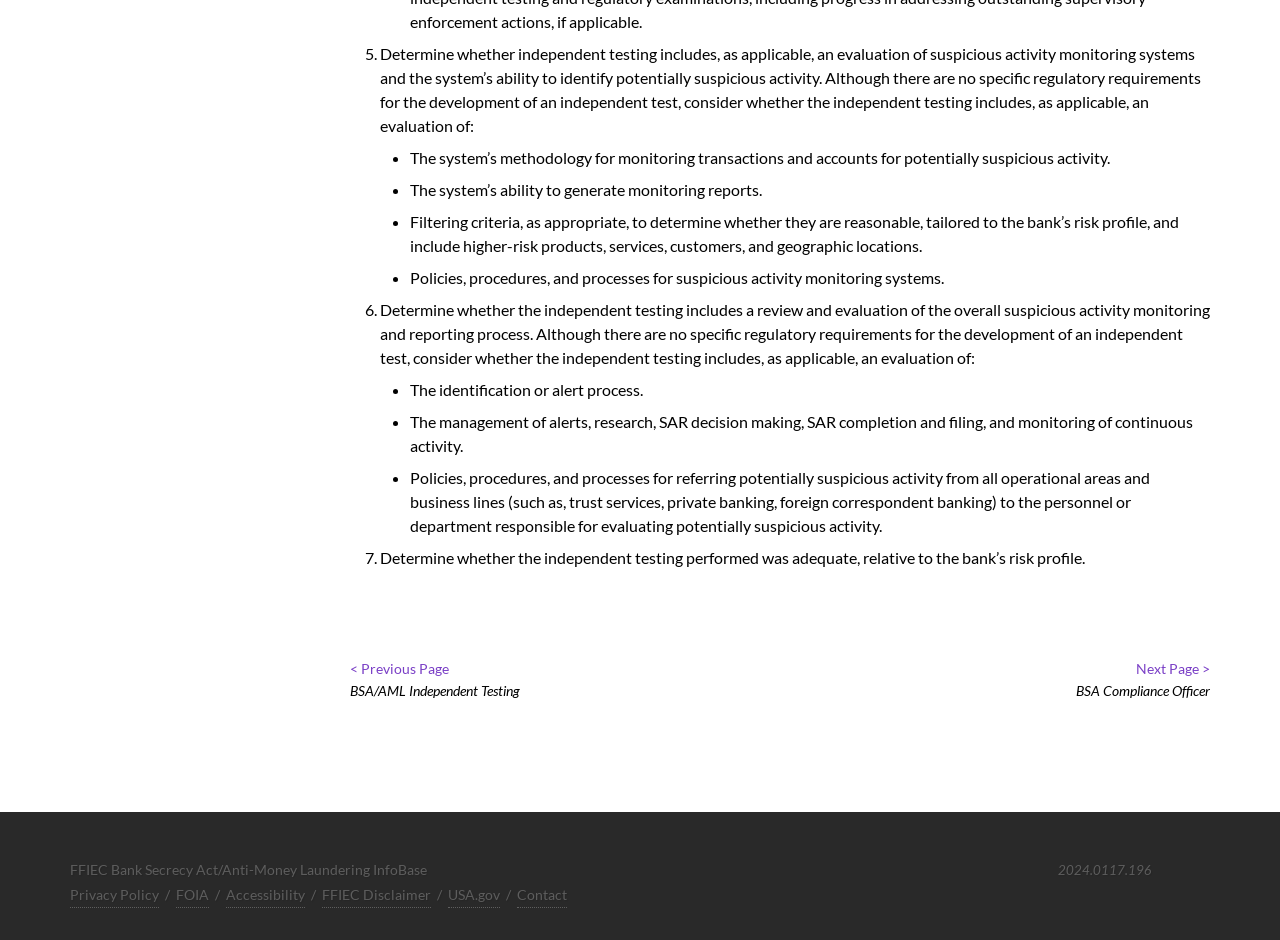Observe the image and answer the following question in detail: What is the title of the webpage?

The title of the webpage is located at the bottom of the page and is 'FFIEC Bank Secrecy Act/Anti-Money Laundering InfoBase', which indicates that the webpage is part of the FFIEC InfoBase.